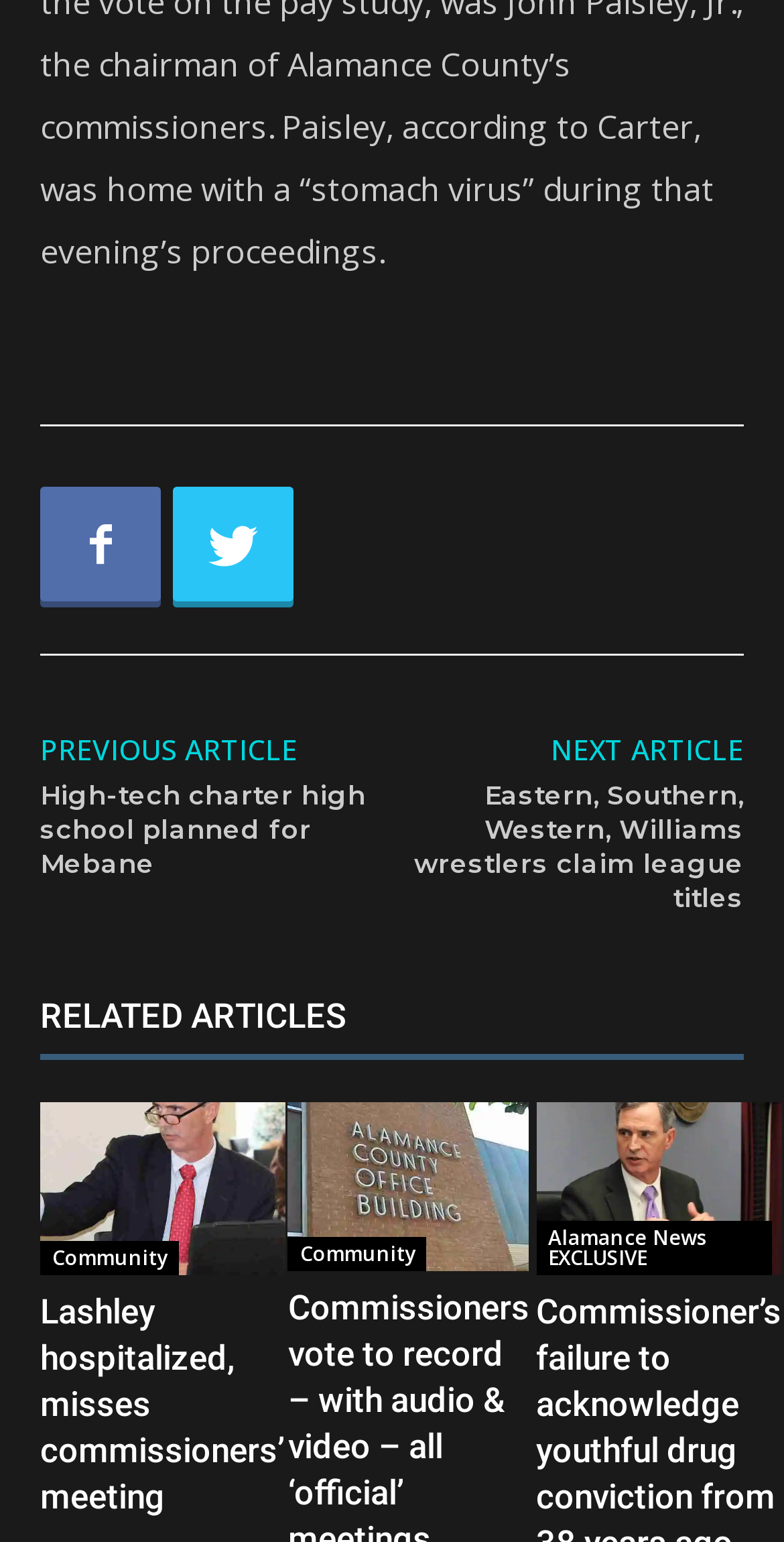Look at the image and write a detailed answer to the question: 
How many navigation links are there at the top?

I counted the number of links at the top of the page, which are 2 in total, represented by '' and '' icons.